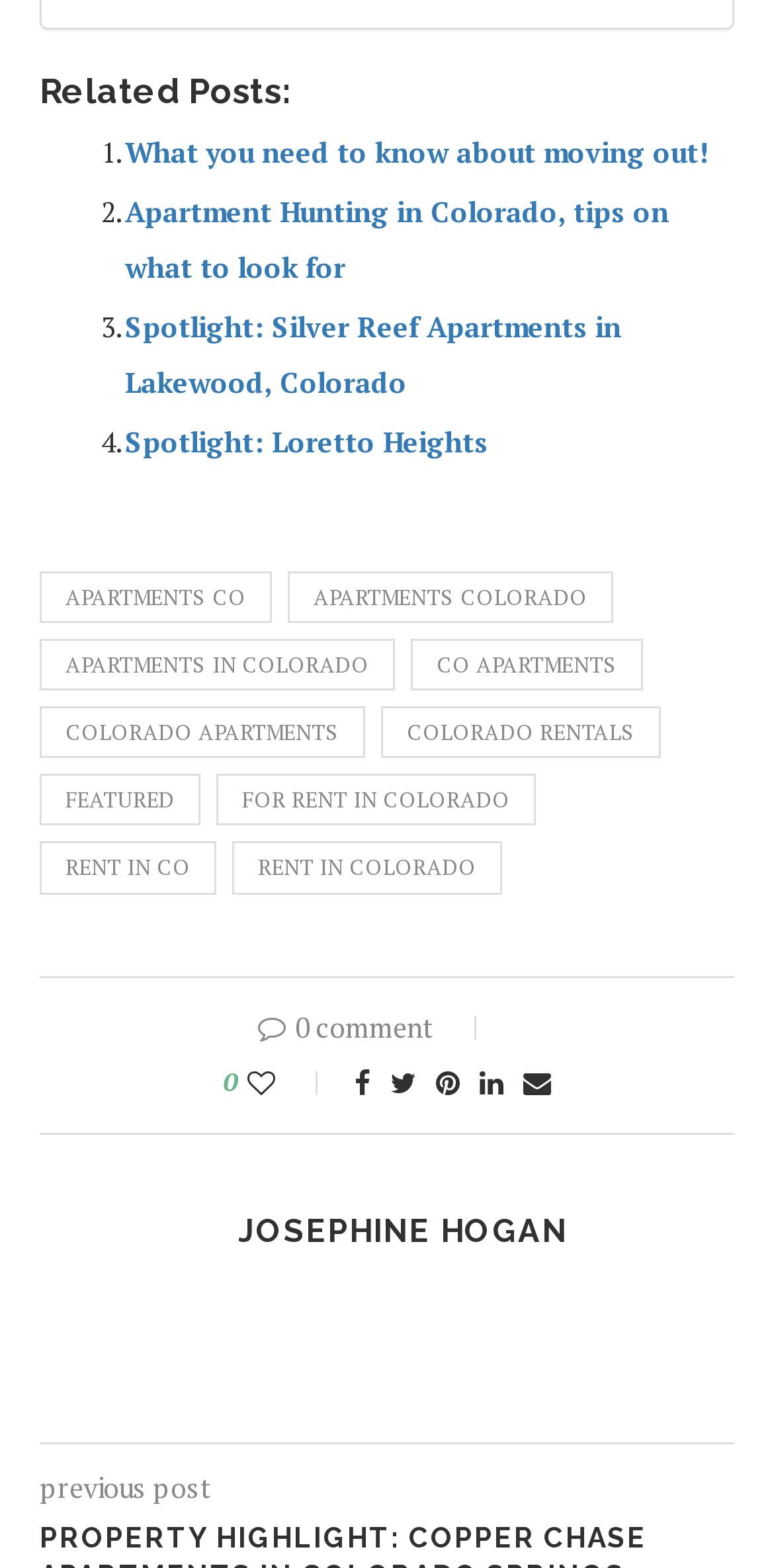Identify the bounding box coordinates of the section that should be clicked to achieve the task described: "Click on 'JOSEPHINE HOGAN' link".

[0.308, 0.771, 0.733, 0.8]